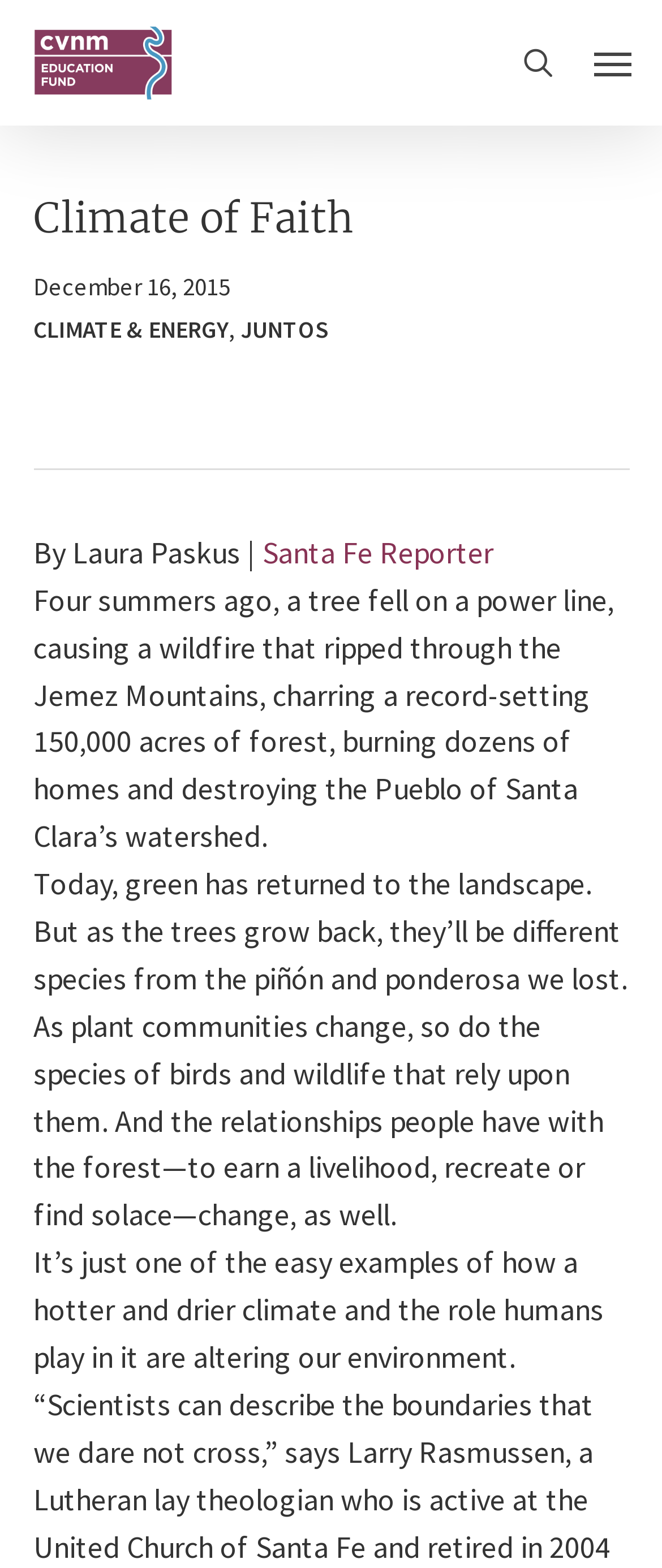Identify and extract the heading text of the webpage.

Climate of Faith